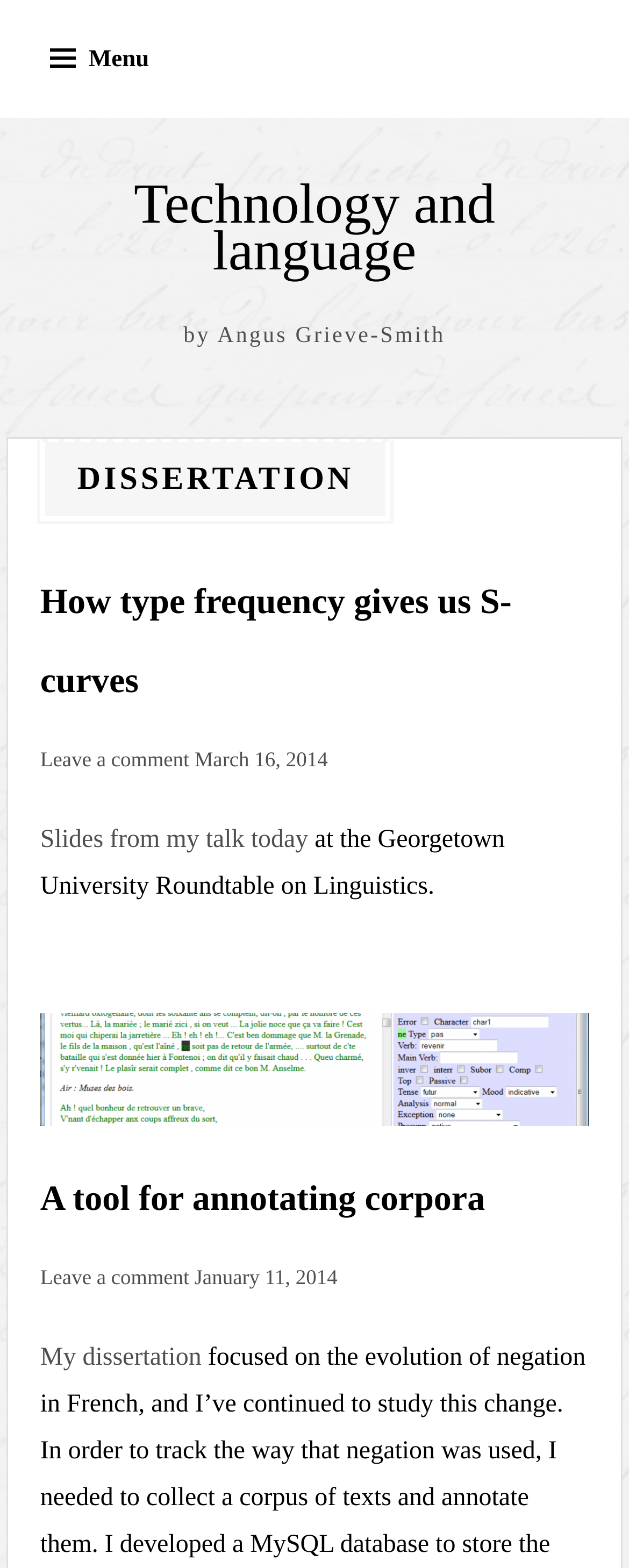Locate the bounding box coordinates of the segment that needs to be clicked to meet this instruction: "Check Webmail".

None